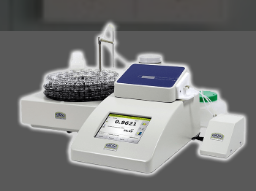Utilize the details in the image to give a detailed response to the question: How many samples can the device accommodate?

The sample holder on top of the device appears to be designed to hold multiple samples, allowing for simultaneous analysis and increasing the efficiency of the measurement process.